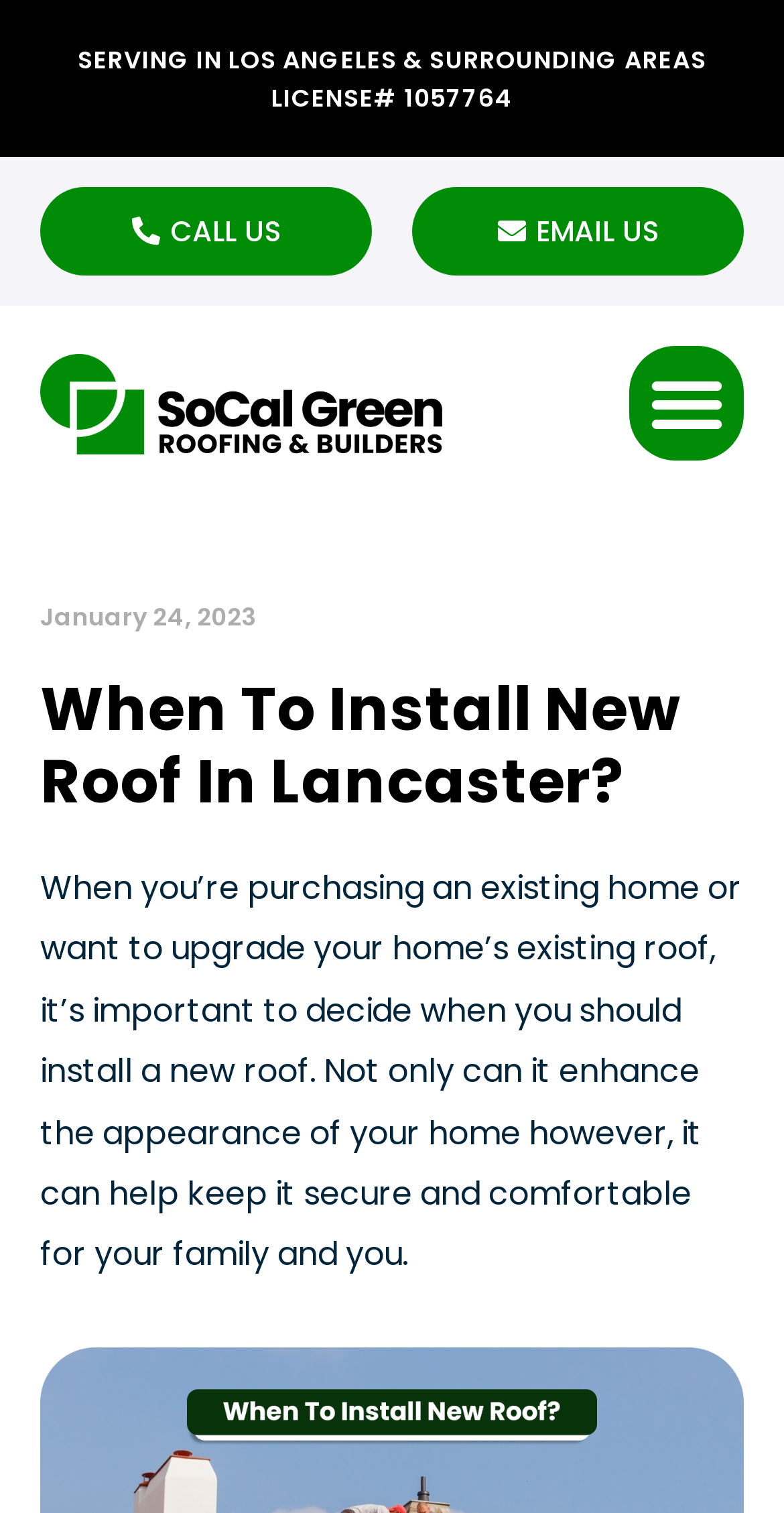Locate the UI element that matches the description Email Us in the webpage screenshot. Return the bounding box coordinates in the format (top-left x, top-left y, bottom-right x, bottom-right y), with values ranging from 0 to 1.

[0.526, 0.124, 0.949, 0.183]